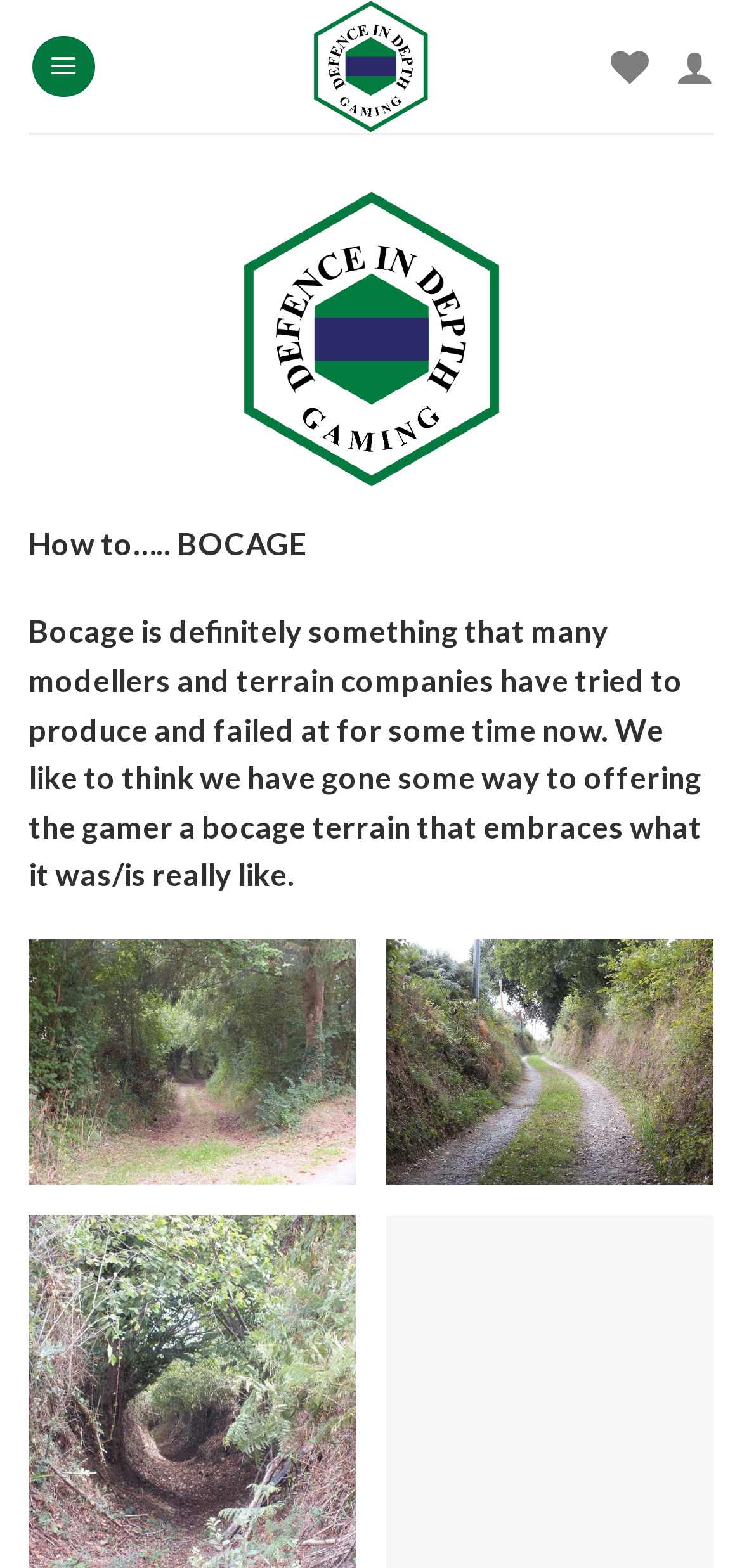Describe all significant elements and features of the webpage.

The webpage is about "How to... Bocage" and is related to DiD Gaming. At the top, there is a logo of DiD Gaming, which is an image accompanied by a link with the same name. Below the logo, there is a menu link on the left side, labeled as "Menu". On the right side, there are three icons, represented by Unicode characters \ue000, \ue901, and \uf106.

The main content of the webpage is divided into two sections. The first section has a heading "How to….. BOCAGE" and a brief introduction to Bocage, which is a type of terrain. The text explains that many modellers and terrain companies have tried to produce Bocage but failed, and the author claims to have made progress in offering a realistic Bocage terrain.

Below the introduction, there are two figures or images, placed side by side, which likely illustrate the Bocage terrain. There are no other UI elements or links in the main content area. Overall, the webpage has a simple layout, with a focus on the main content and minimal navigation options.